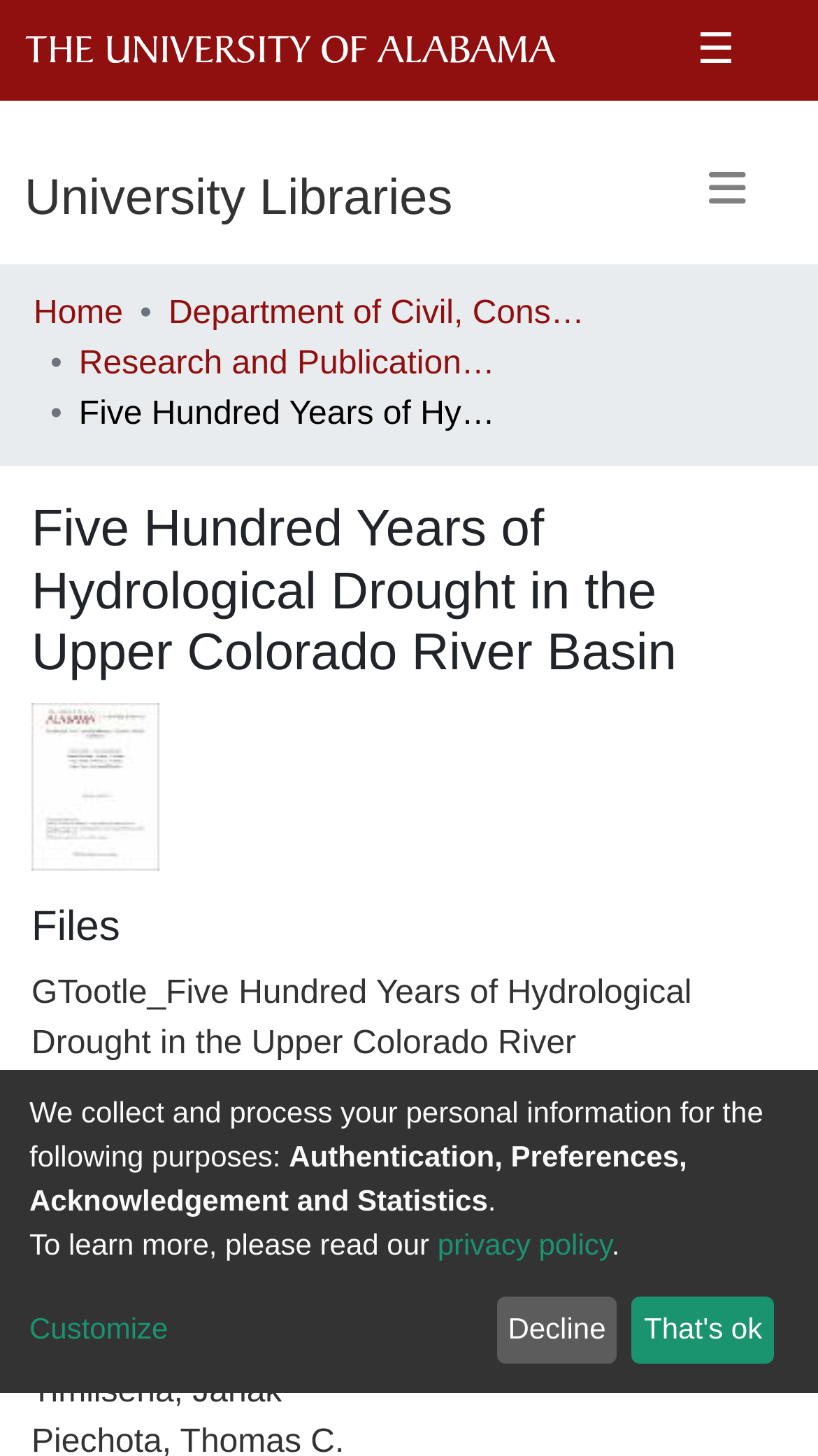Determine the bounding box coordinates of the clickable region to carry out the instruction: "Read the privacy policy".

[0.535, 0.843, 0.748, 0.866]